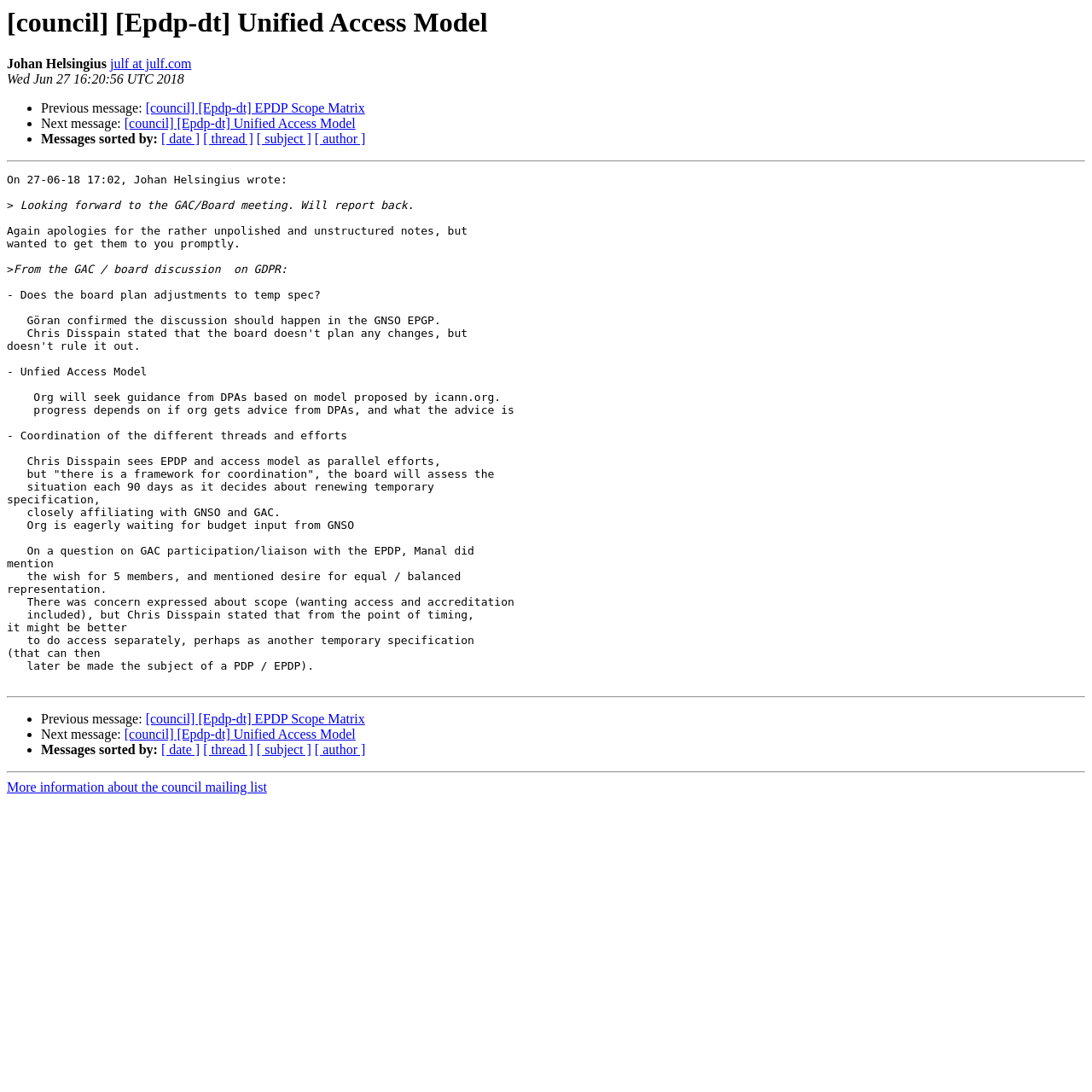Who is the author of this message?
Provide a thorough and detailed answer to the question.

The author of this message is Johan Helsingius, which is indicated by the StaticText element 'Johan Helsingius' at the top of the webpage.